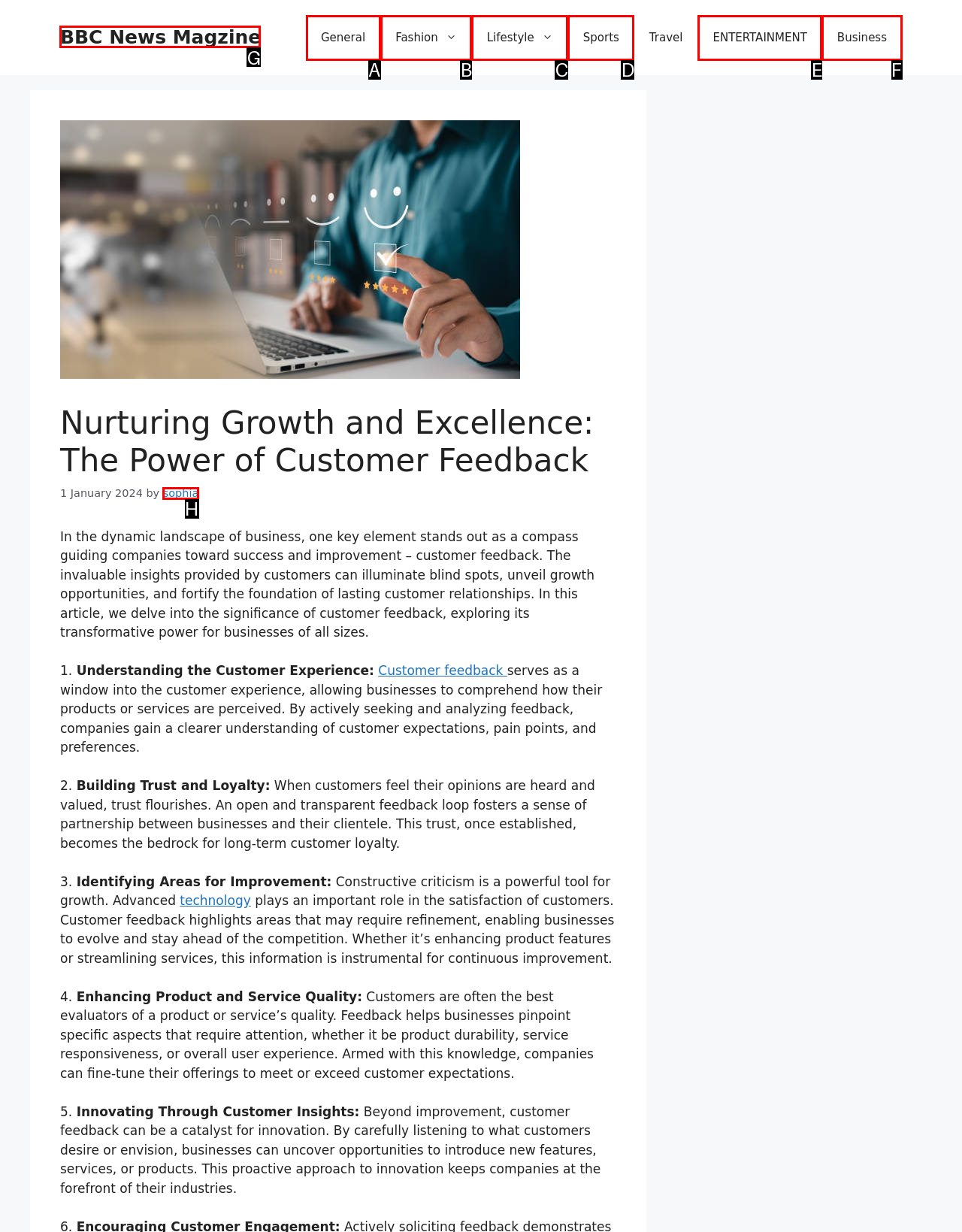Identify the correct option to click in order to accomplish the task: Visit the 'BBC News Magzine' website Provide your answer with the letter of the selected choice.

G